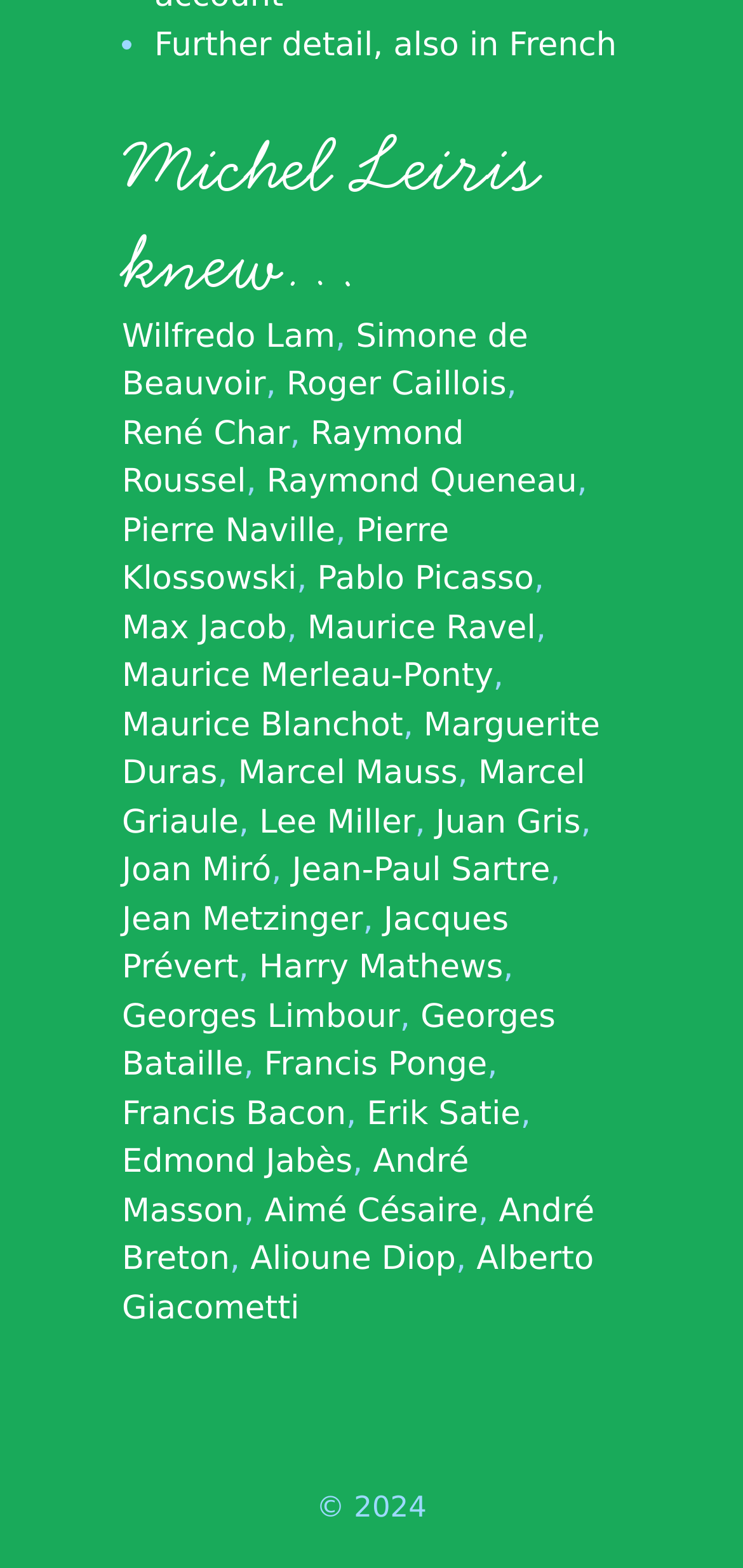Who is Michel Leiris?
Give a one-word or short phrase answer based on the image.

French writer